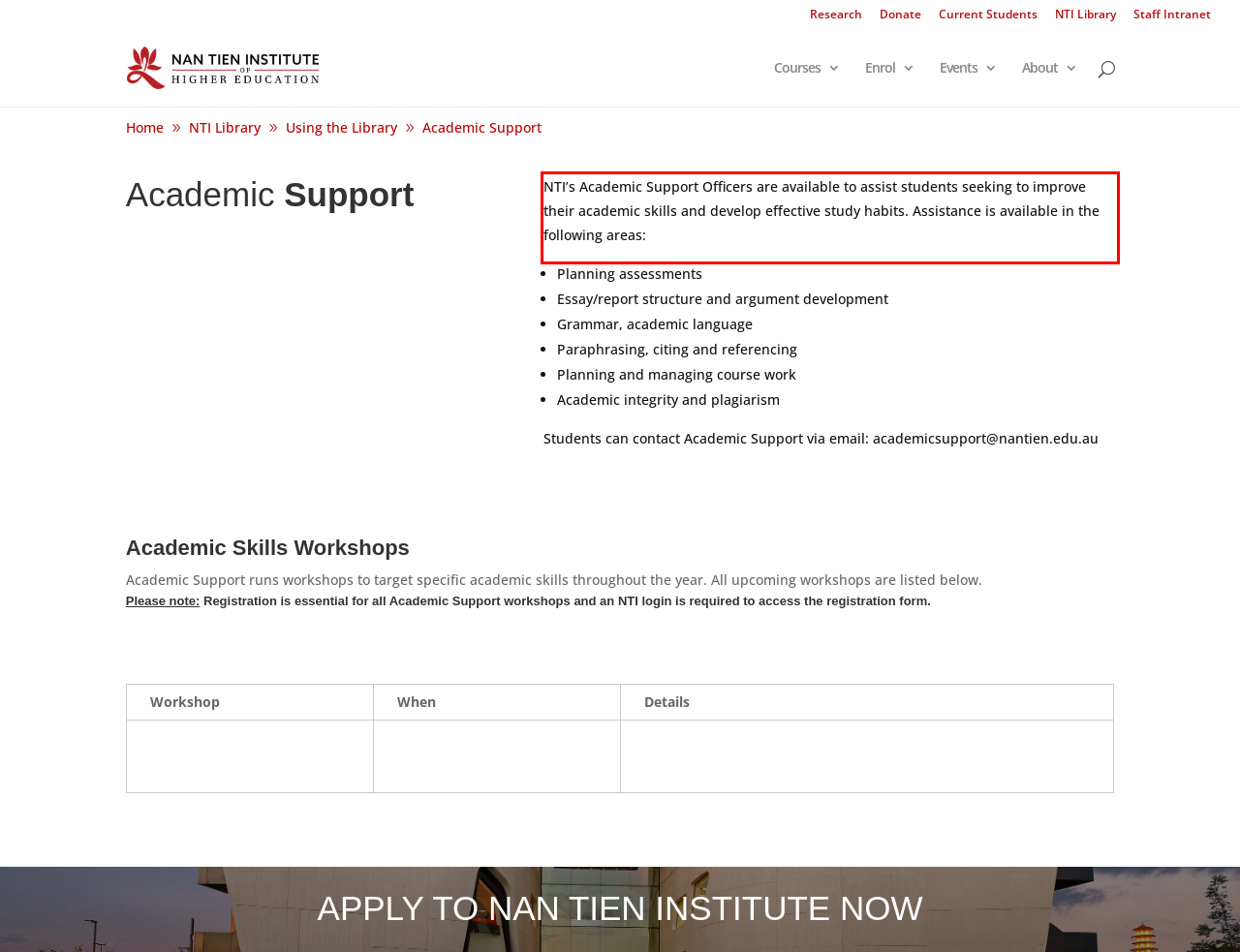Examine the webpage screenshot, find the red bounding box, and extract the text content within this marked area.

NTI’s Academic Support Officers are available to assist students seeking to improve their academic skills and develop effective study habits. Assistance is available in the following areas: